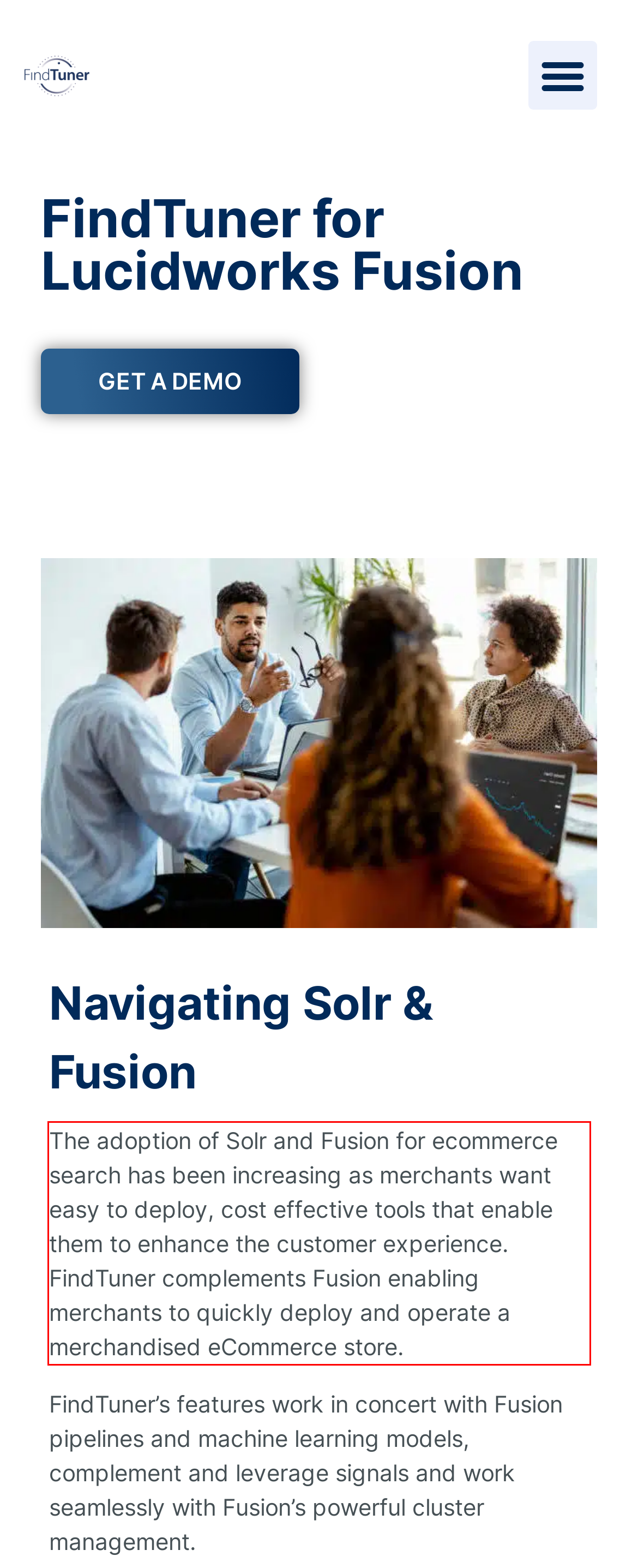Analyze the screenshot of a webpage where a red rectangle is bounding a UI element. Extract and generate the text content within this red bounding box.

The adoption of Solr and Fusion for ecommerce search has been increasing as merchants want easy to deploy, cost effective tools that enable them to enhance the customer experience. FindTuner complements Fusion enabling merchants to quickly deploy and operate a merchandised eCommerce store.